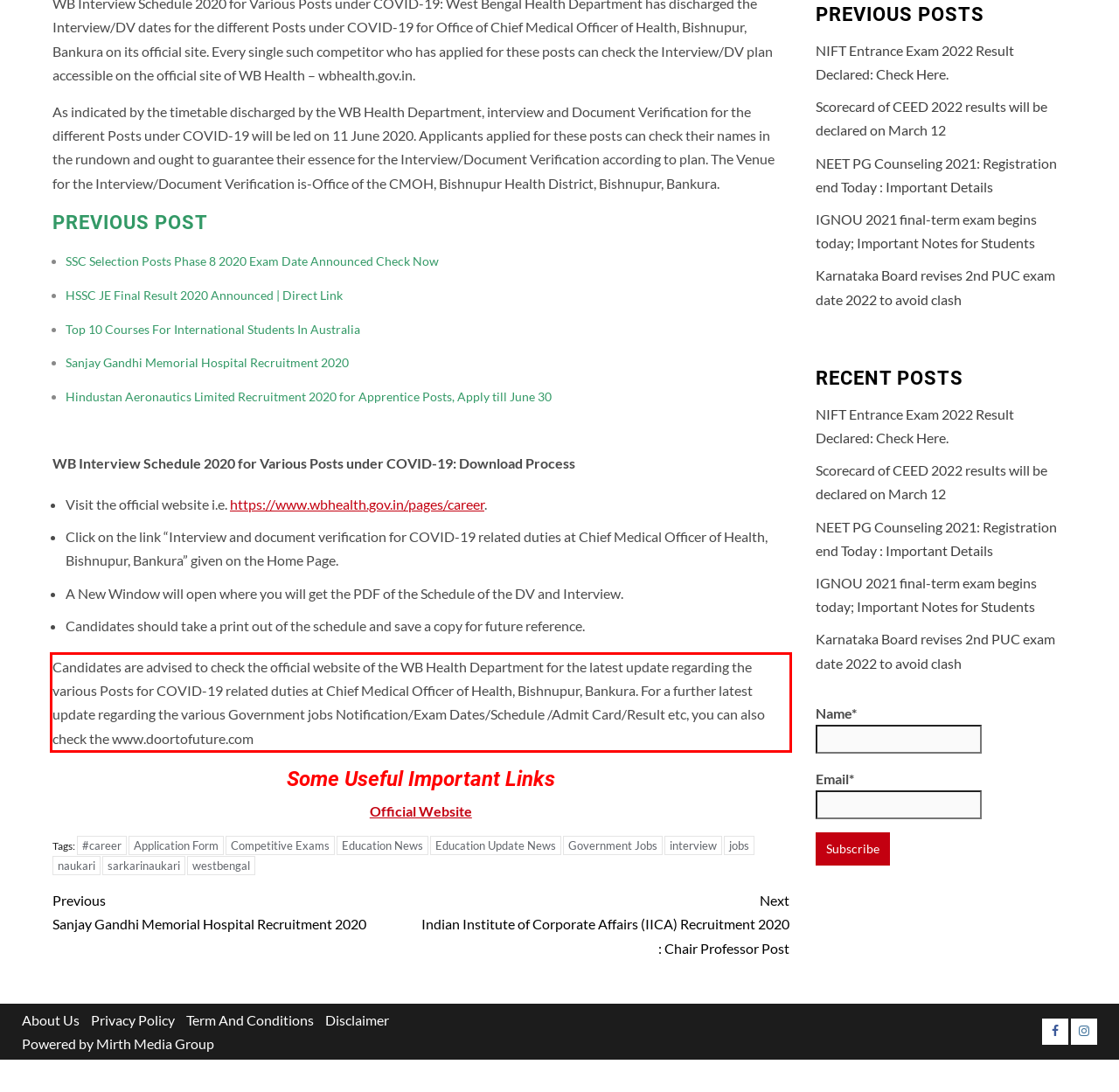Please extract the text content from the UI element enclosed by the red rectangle in the screenshot.

Candidates are advised to check the official website of the WB Health Department for the latest update regarding the various Posts for COVID-19 related duties at Chief Medical Officer of Health, Bishnupur, Bankura. For a further latest update regarding the various Government jobs Notification/Exam Dates/Schedule /Admit Card/Result etc, you can also check the www.doortofuture.com